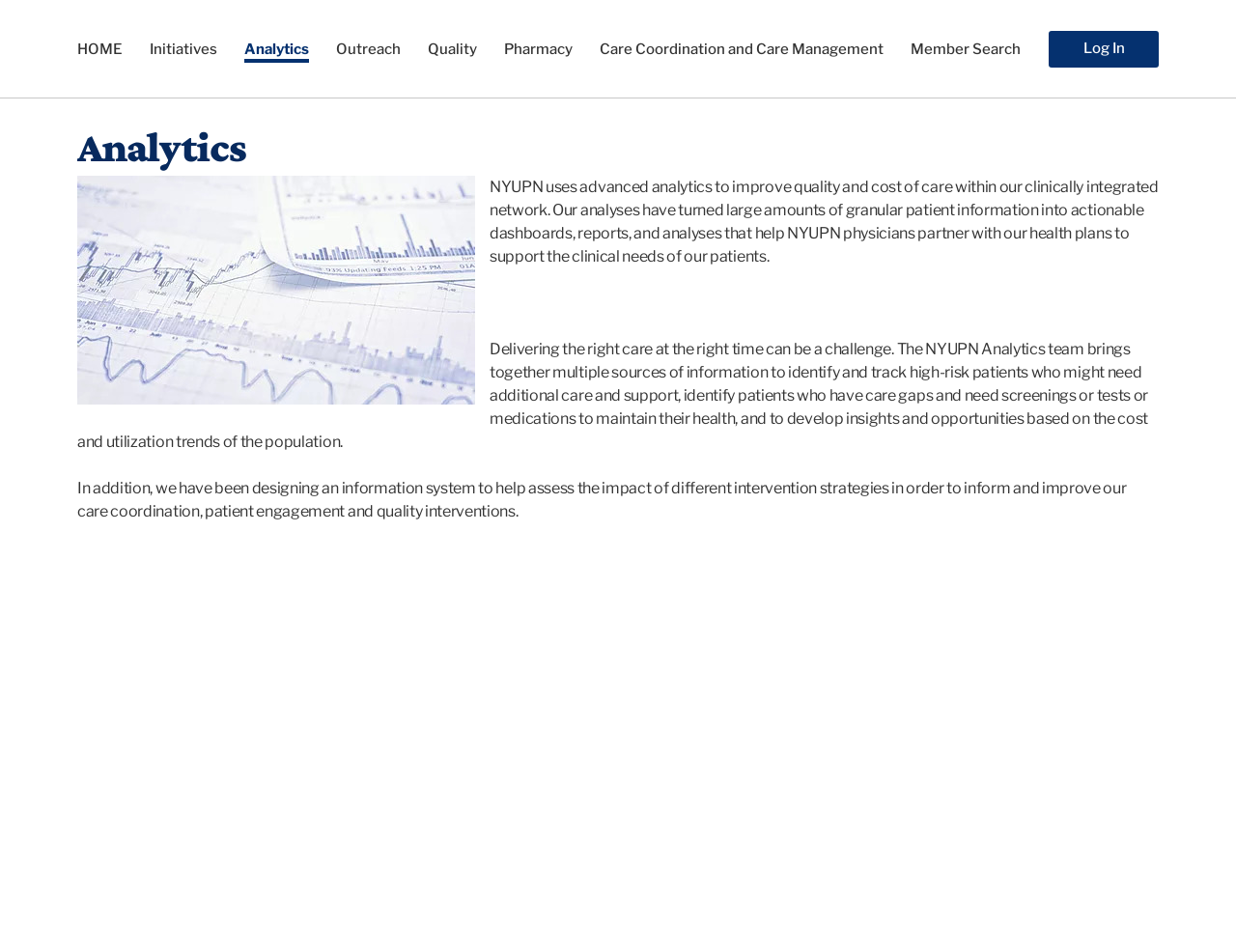Please mark the clickable region by giving the bounding box coordinates needed to complete this instruction: "Click on the 'Analytics' link".

[0.198, 0.042, 0.25, 0.06]